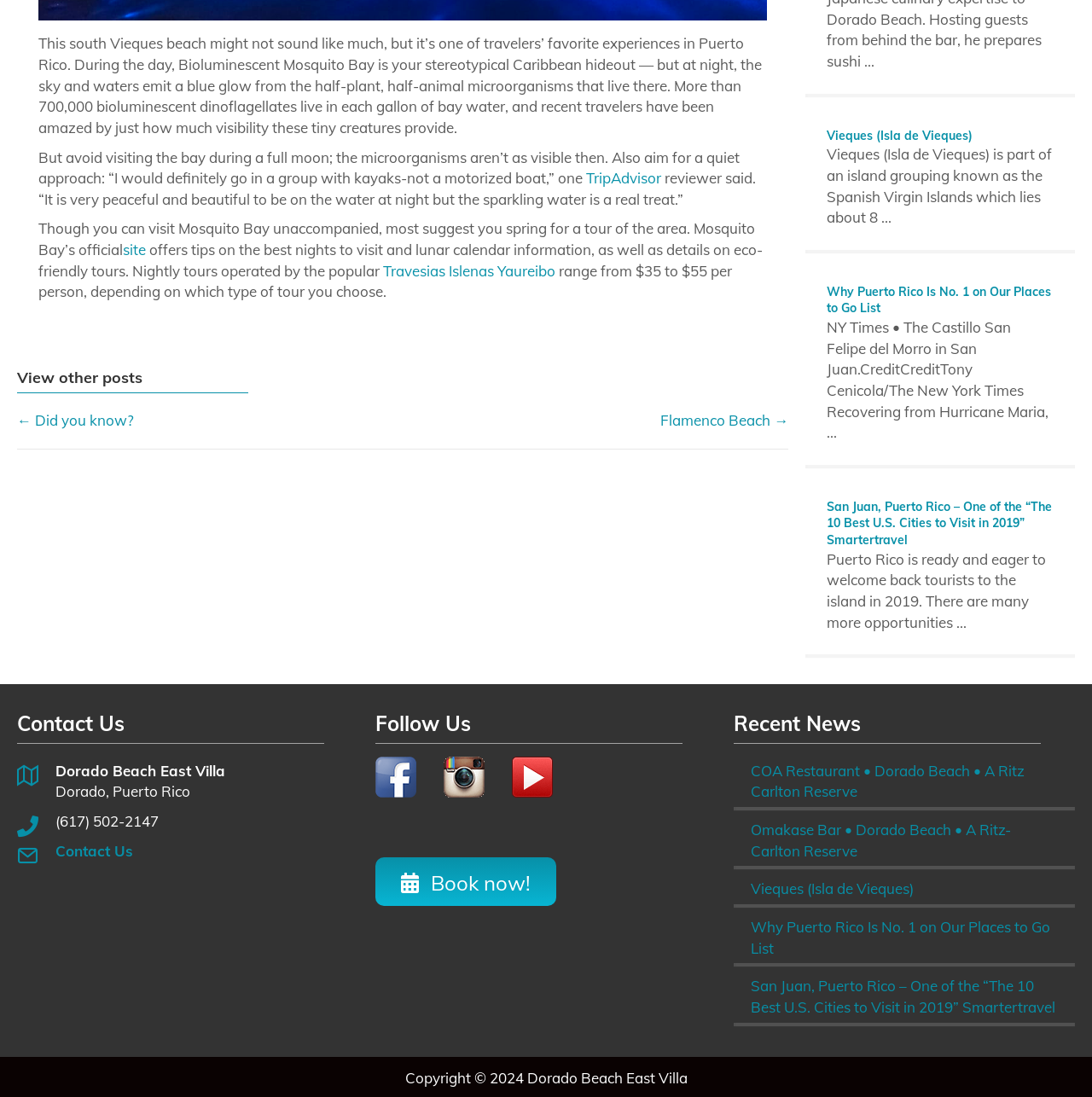What is the name of the bay mentioned in the article?
Craft a detailed and extensive response to the question.

I found the answer by reading the first paragraph of the article, which mentions 'Bioluminescent Mosquito Bay' as a popular tourist destination in Puerto Rico.